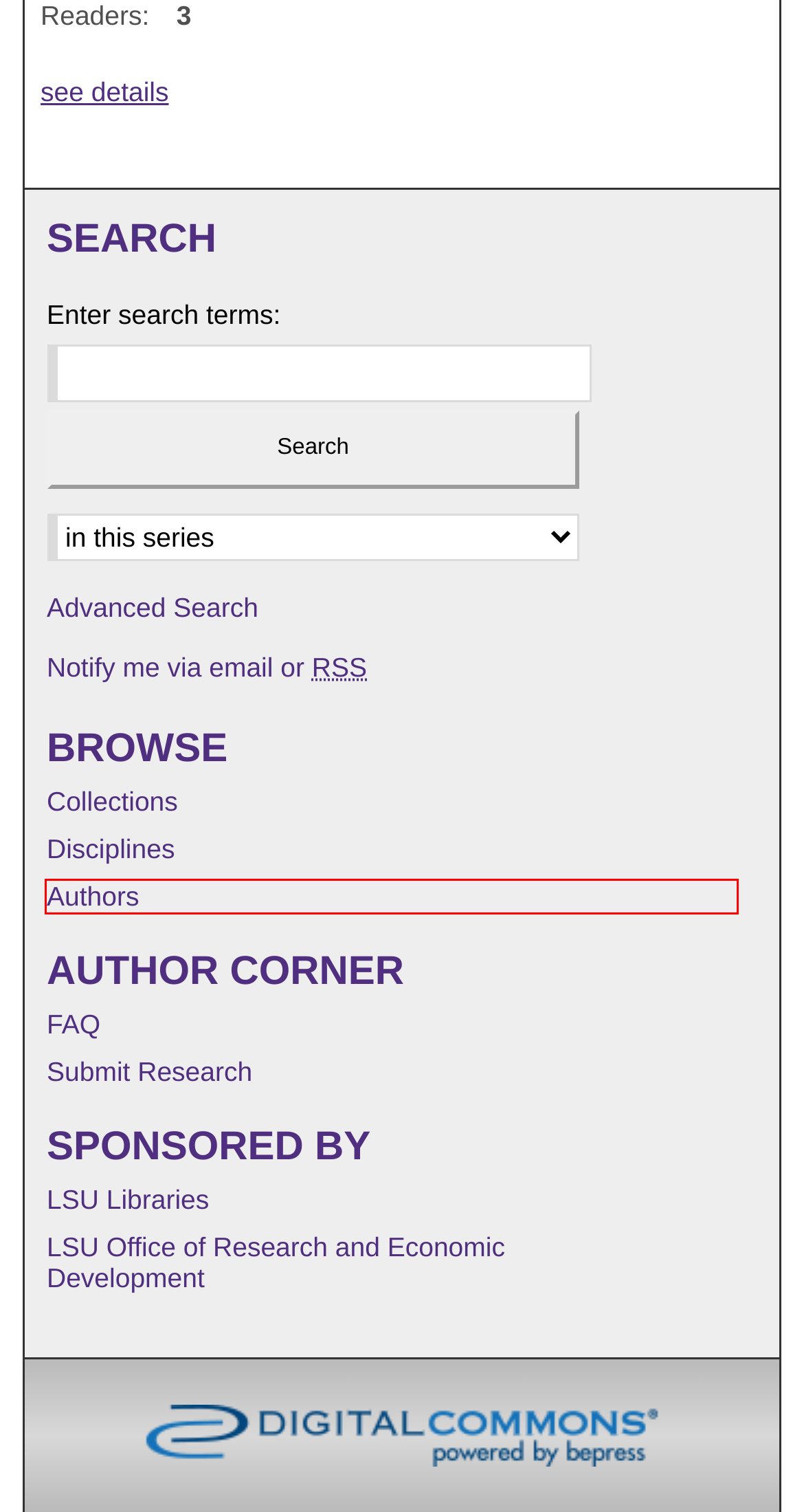Look at the given screenshot of a webpage with a red rectangle bounding box around a UI element. Pick the description that best matches the new webpage after clicking the element highlighted. The descriptions are:
A. Please Log In
B. Digital Commons | Digital showcase for scholarly work | Elsevier
C. Welcome to LSU Libraries | LSU Libraries
D. Browse by Author | LSU Scholarly Repository | Louisiana State University Research
E. Faculty Publications | Department of Mathematics | Louisiana State University
F. Frequently Asked Questions | LSU Scholarly Repository | Louisiana State University Research
G. Faculty Publications: Custom Email Notifications and RSS
H. LSU Office of Research & Economic Development

D